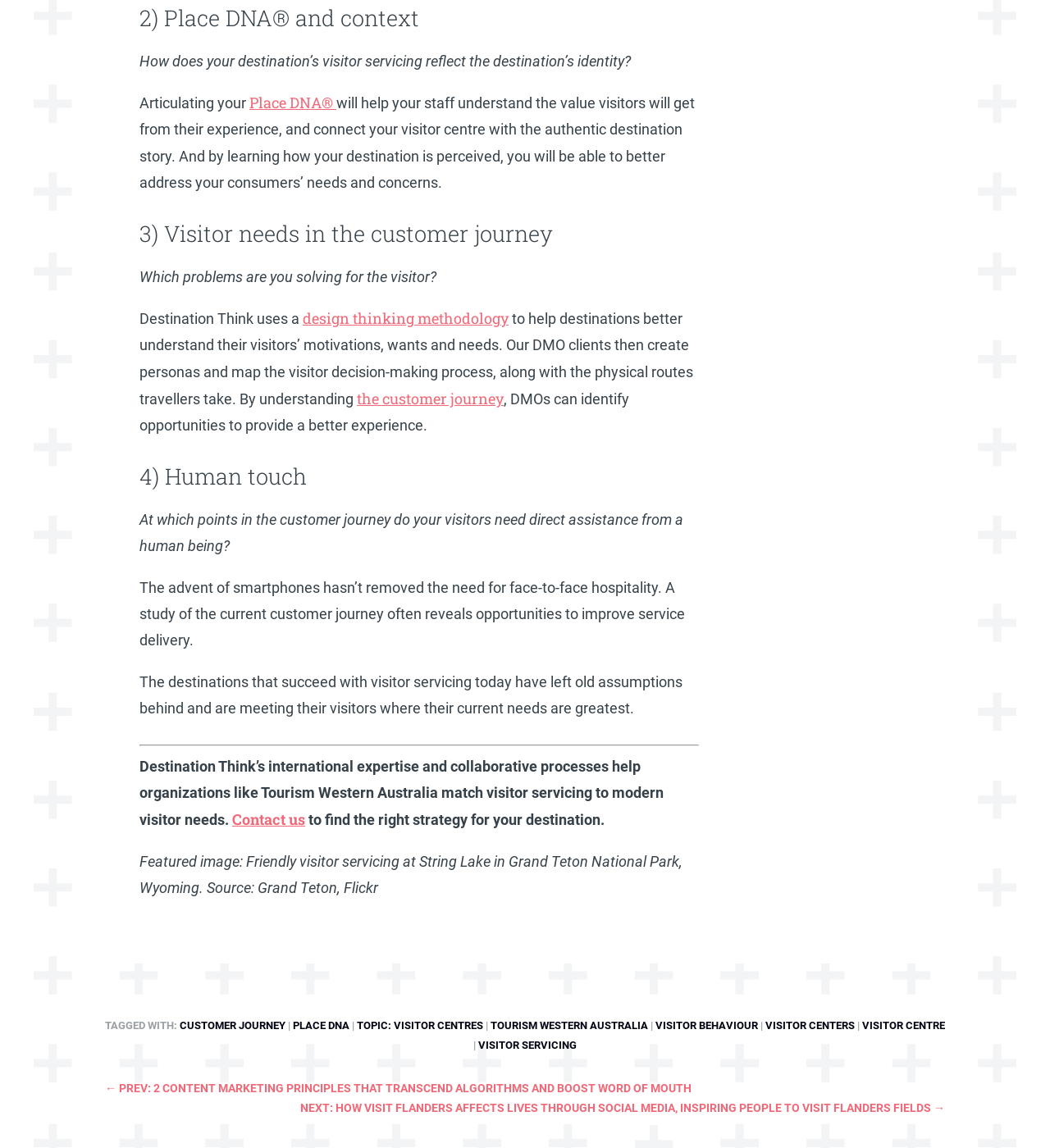Please identify the coordinates of the bounding box for the clickable region that will accomplish this instruction: "Click on 'the customer journey'".

[0.34, 0.339, 0.48, 0.356]